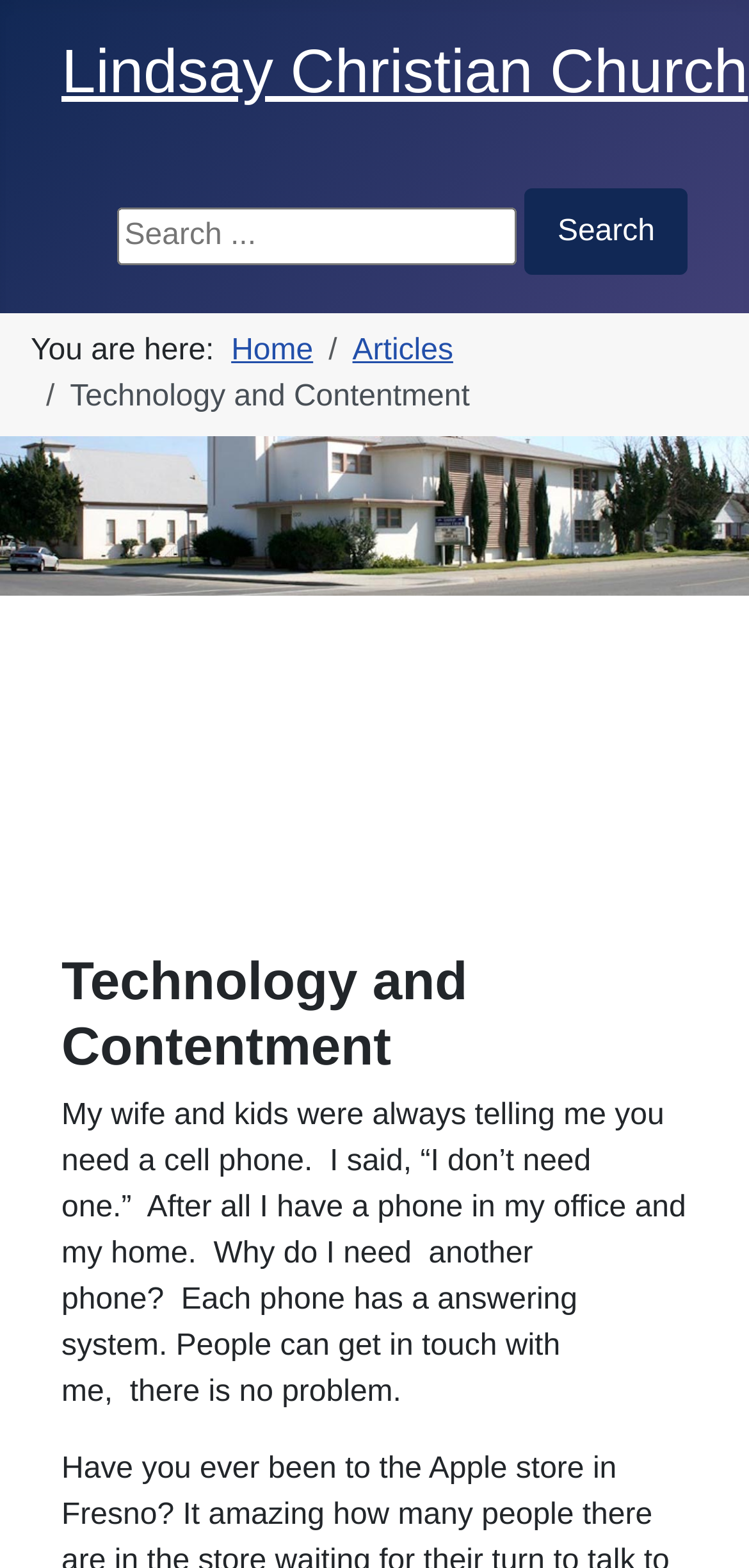What is the purpose of the search box?
Use the information from the image to give a detailed answer to the question.

The search box is located near the top of the webpage, and it has a placeholder text 'Search...' and a search button next to it, indicating that it is used to search for content within the website.